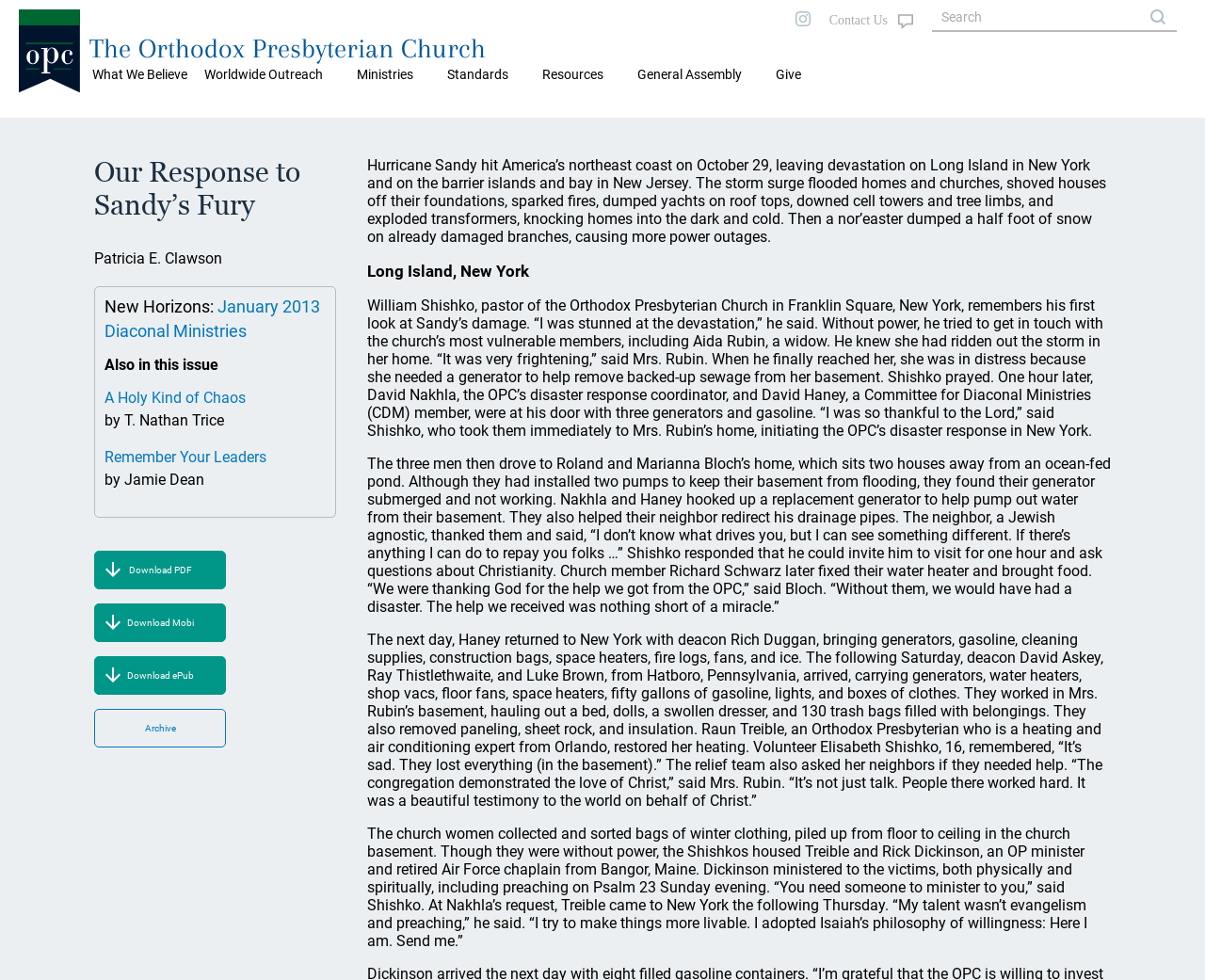Respond with a single word or phrase to the following question: What is the name of the pastor of the Orthodox Presbyterian Church in Franklin Square, New York?

William Shishko